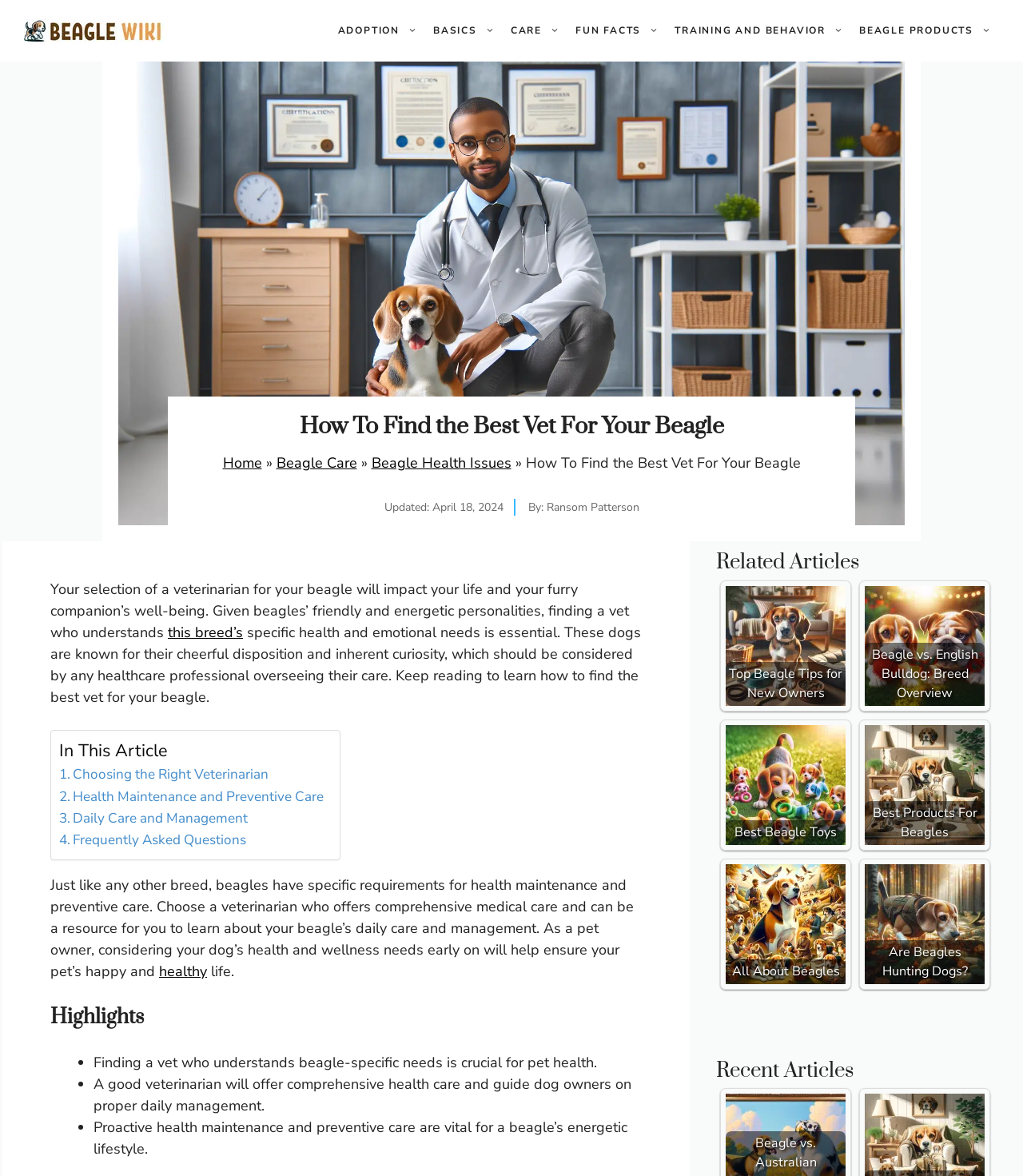How many sections are there in the article?
Please answer the question with a detailed and comprehensive explanation.

The article can be divided into four sections, which are 'In This Article', 'Choosing the Right Veterinarian', 'Health Maintenance and Preventive Care', and 'Frequently Asked Questions', each with its own set of links and content.